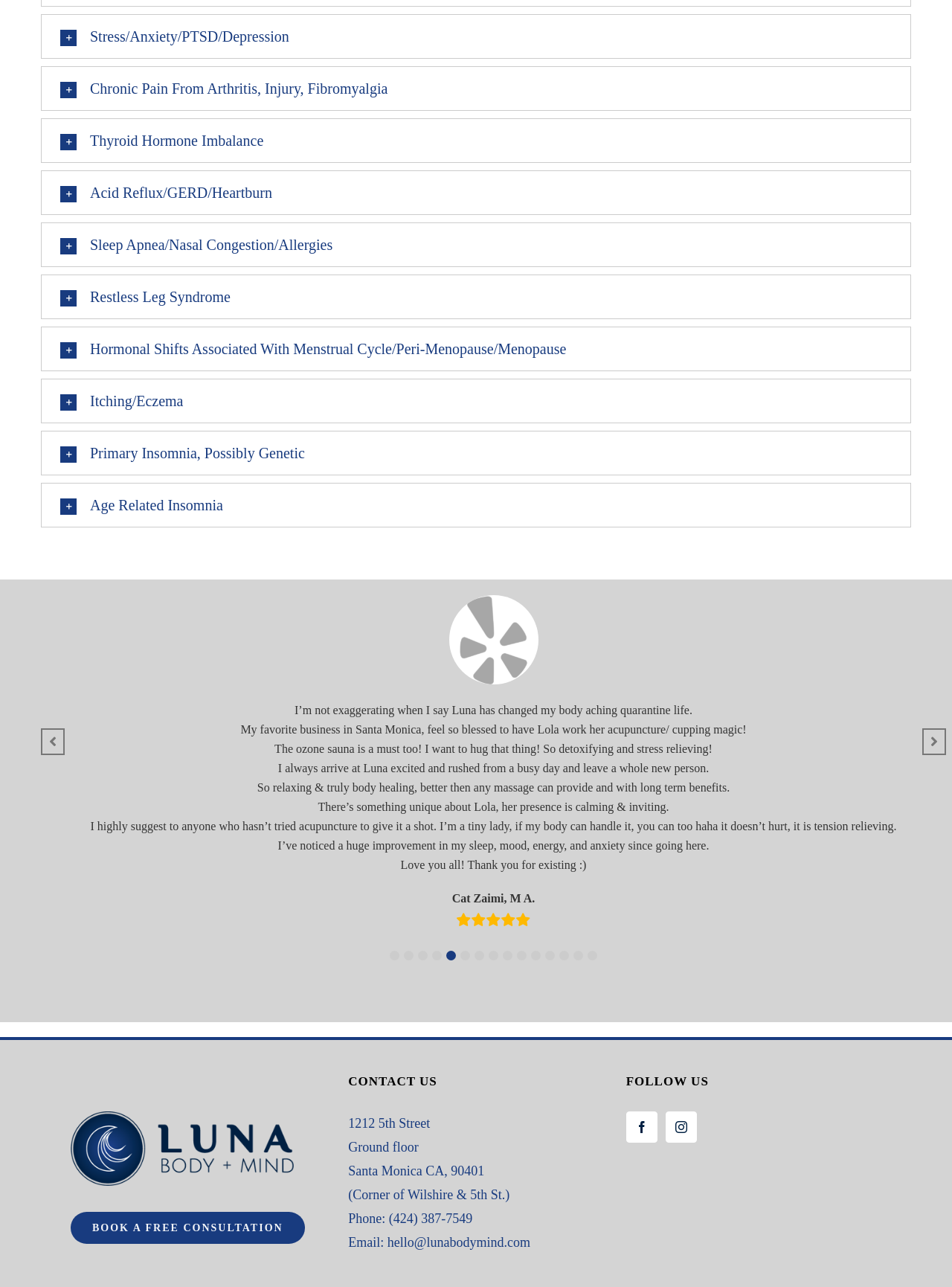Using the description "(800) 926-7370", locate and provide the bounding box of the UI element.

None